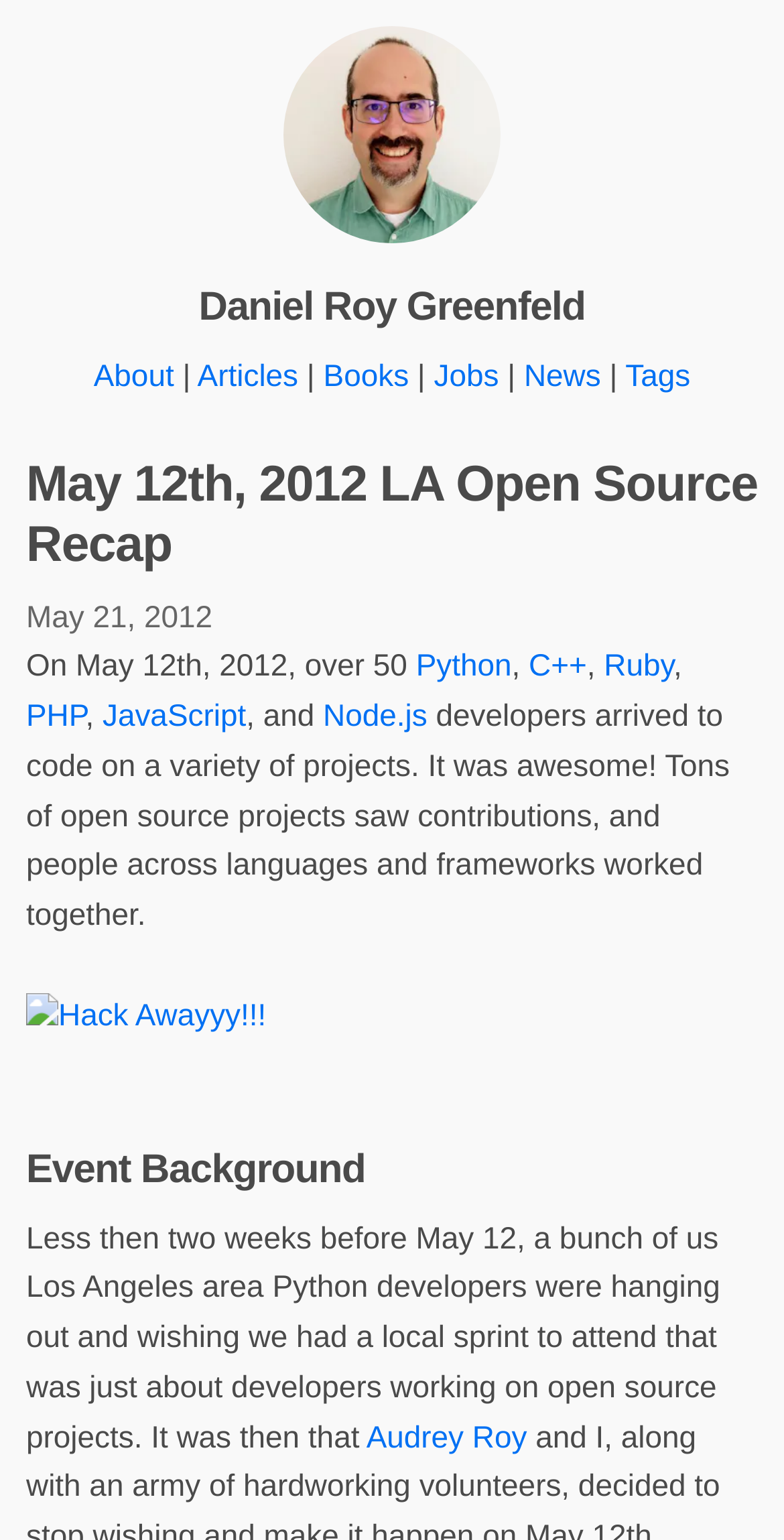Please analyze the image and give a detailed answer to the question:
How many programming languages are mentioned?

The programming languages mentioned are Python, C++, Ruby, PHP, JavaScript, and Node.js, which can be found in the links and text elements in the article section of the webpage.